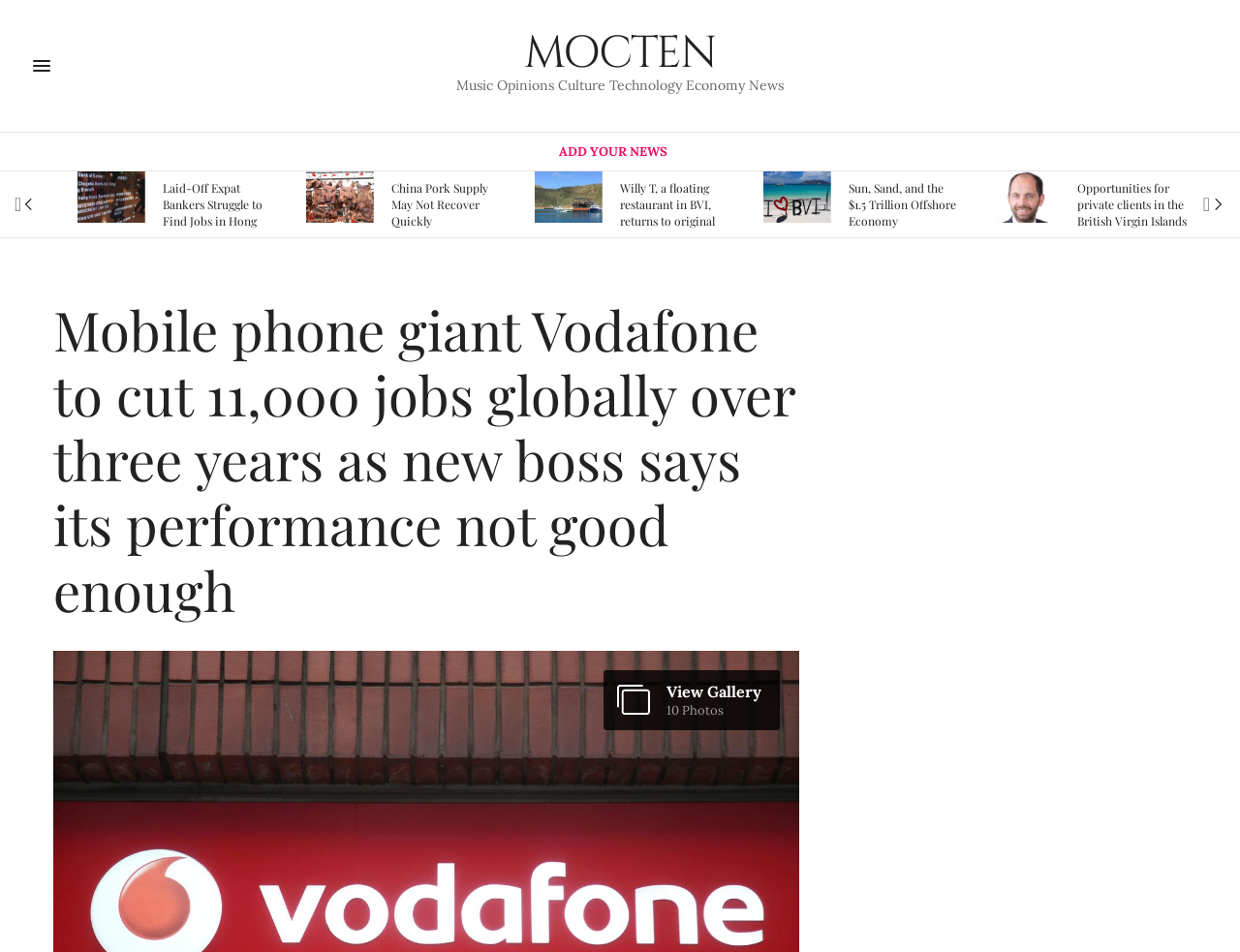Reply to the question below using a single word or brief phrase:
What is the topic of the first article?

Laid-Off Expat Bankers